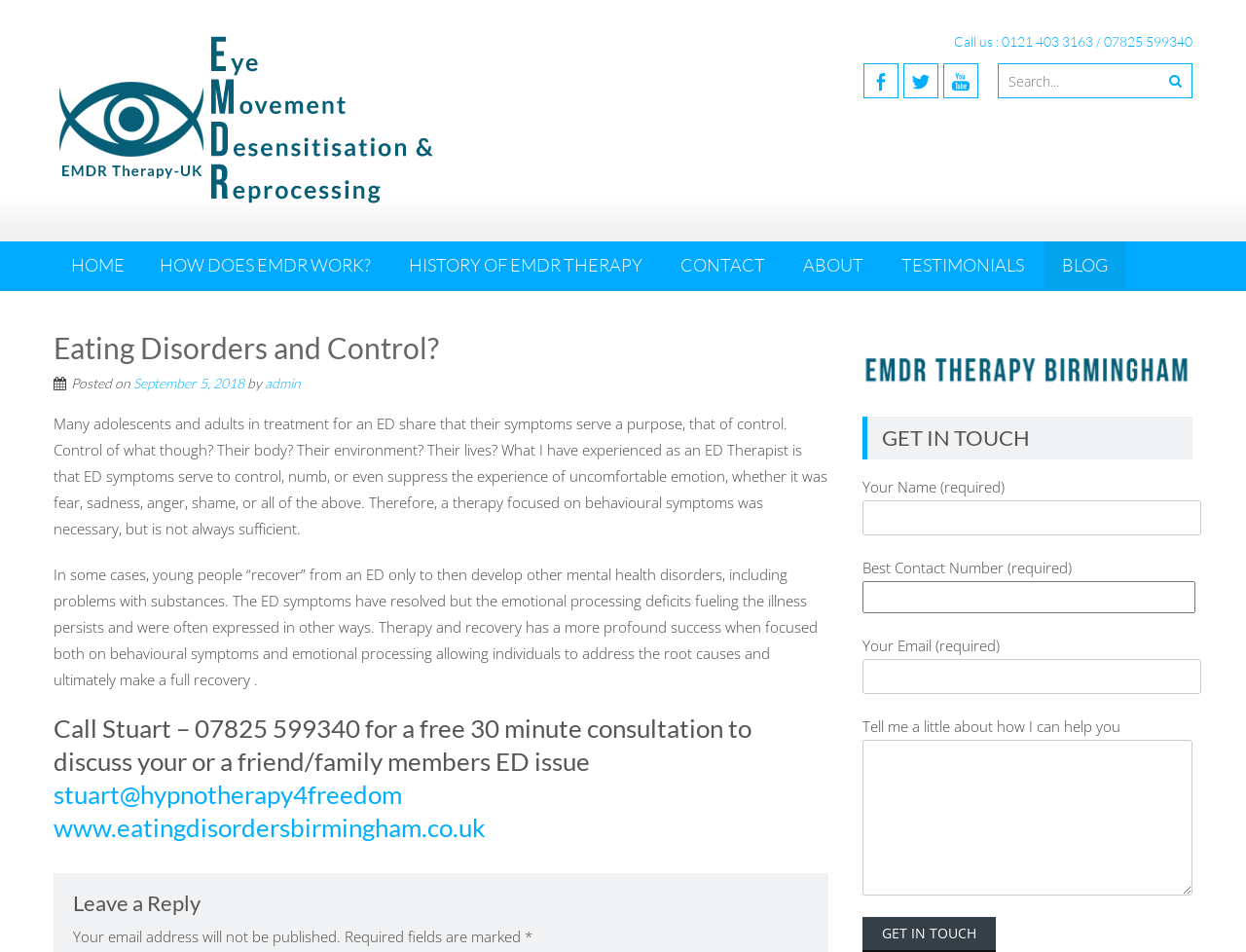Give a one-word or phrase response to the following question: What is the topic of the article on this webpage?

Eating Disorders and Control